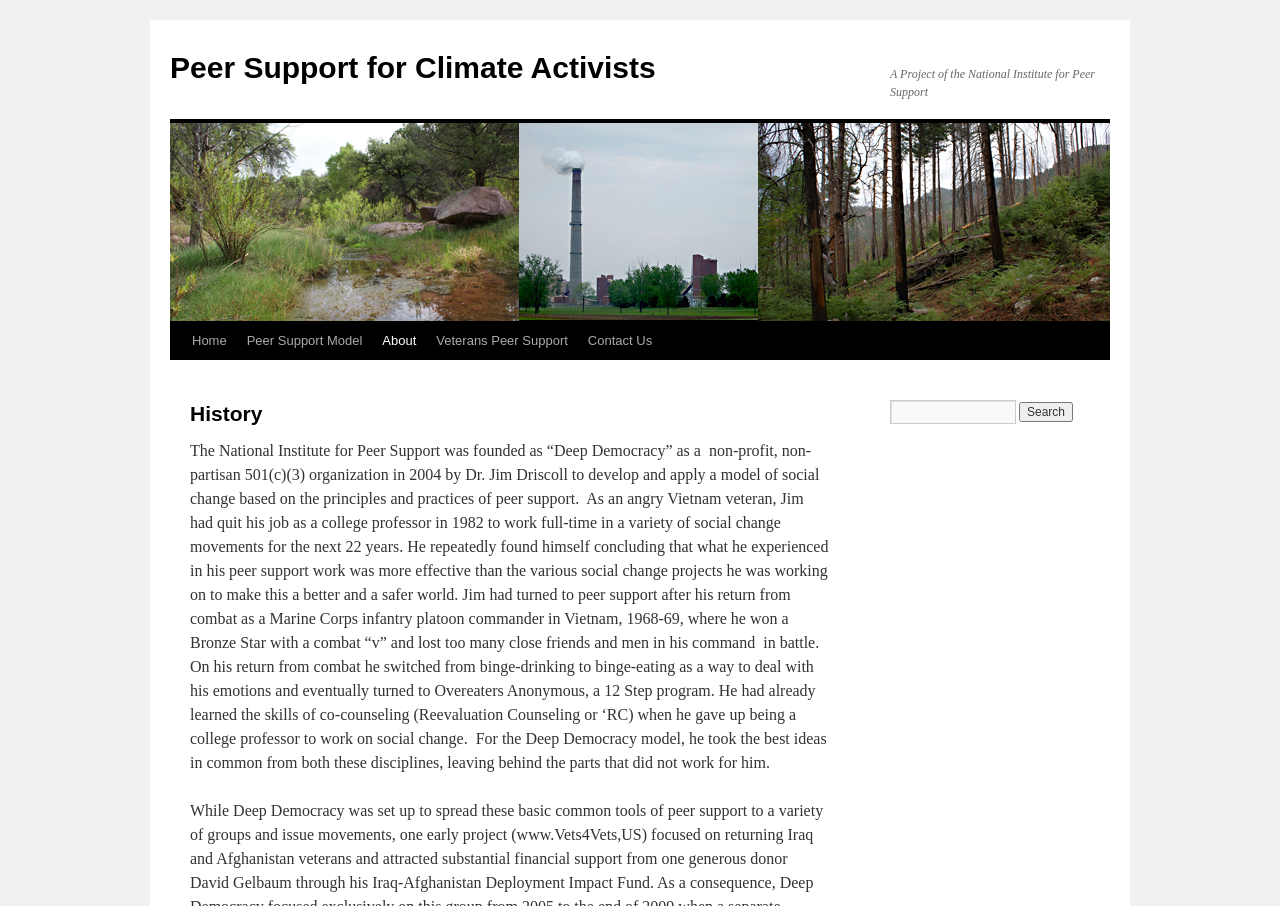Please analyze the image and give a detailed answer to the question:
What is the name of the organization that founded this project?

By reading the text on the webpage, I found that the organization that founded this project is the National Institute for Peer Support, which is mentioned in the sentence 'A Project of the National Institute for Peer Support'.